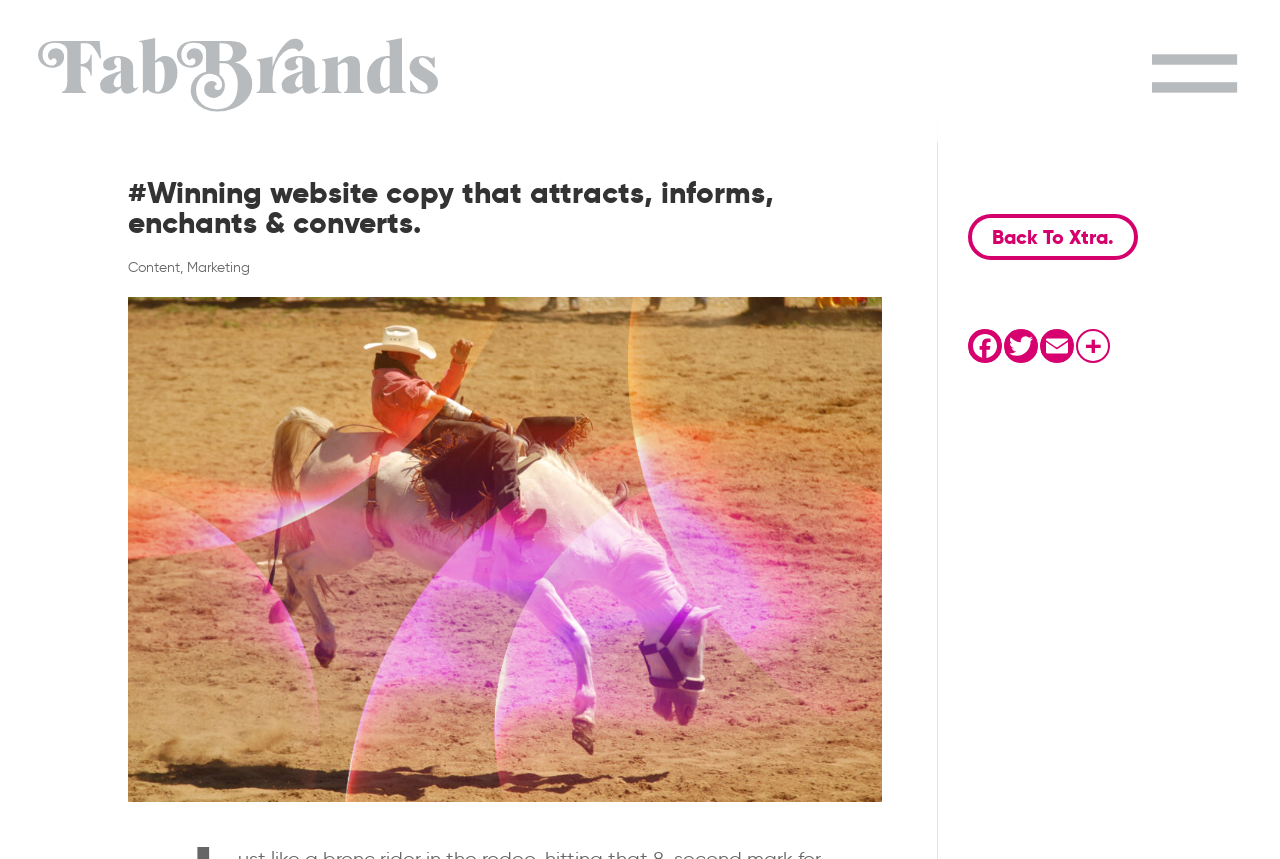Please find the bounding box for the following UI element description. Provide the coordinates in (top-left x, top-left y, bottom-right x, bottom-right y) format, with values between 0 and 1: Back To Xtra.

[0.756, 0.249, 0.889, 0.303]